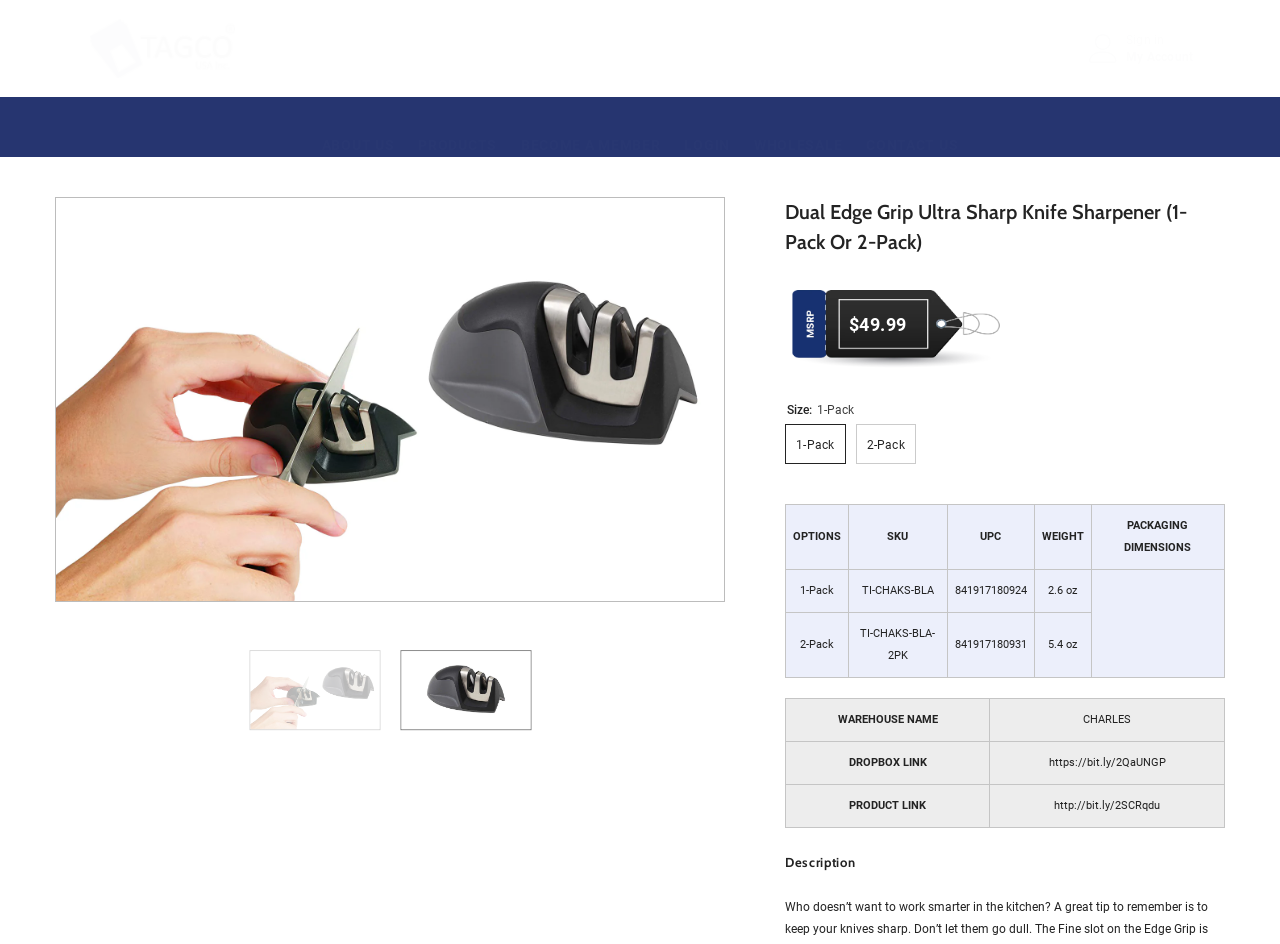Please identify the bounding box coordinates of the element on the webpage that should be clicked to follow this instruction: "View the product price". The bounding box coordinates should be given as four float numbers between 0 and 1, formatted as [left, top, right, bottom].

[0.663, 0.333, 0.708, 0.355]